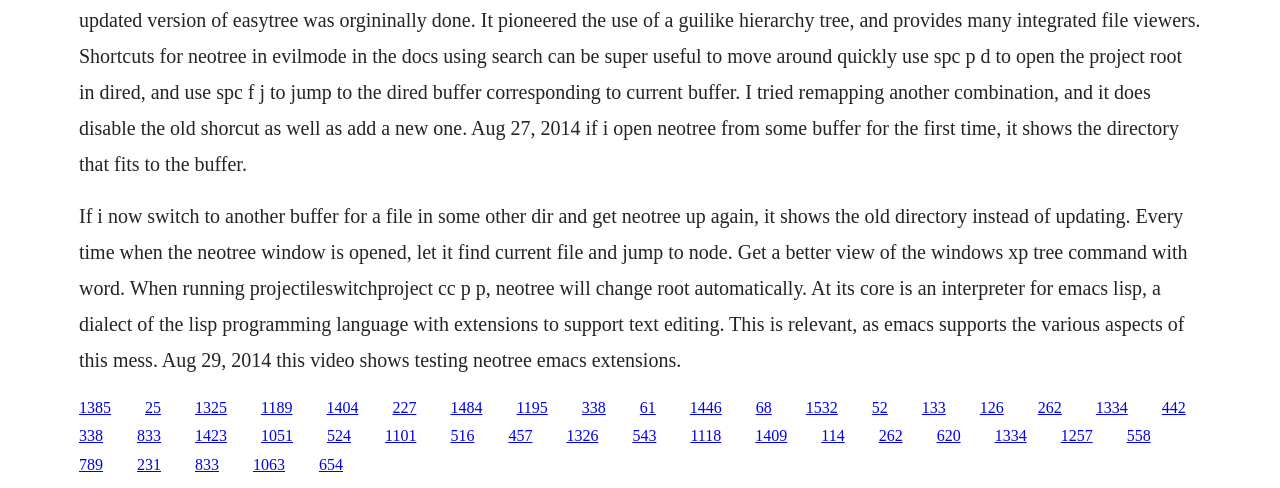What is the purpose of Neotree?
Please ensure your answer is as detailed and informative as possible.

The purpose of Neotree is file navigation, which can be inferred from the text content of the StaticText element with ID 142, which mentions Neotree's functionality in navigating files and directories.